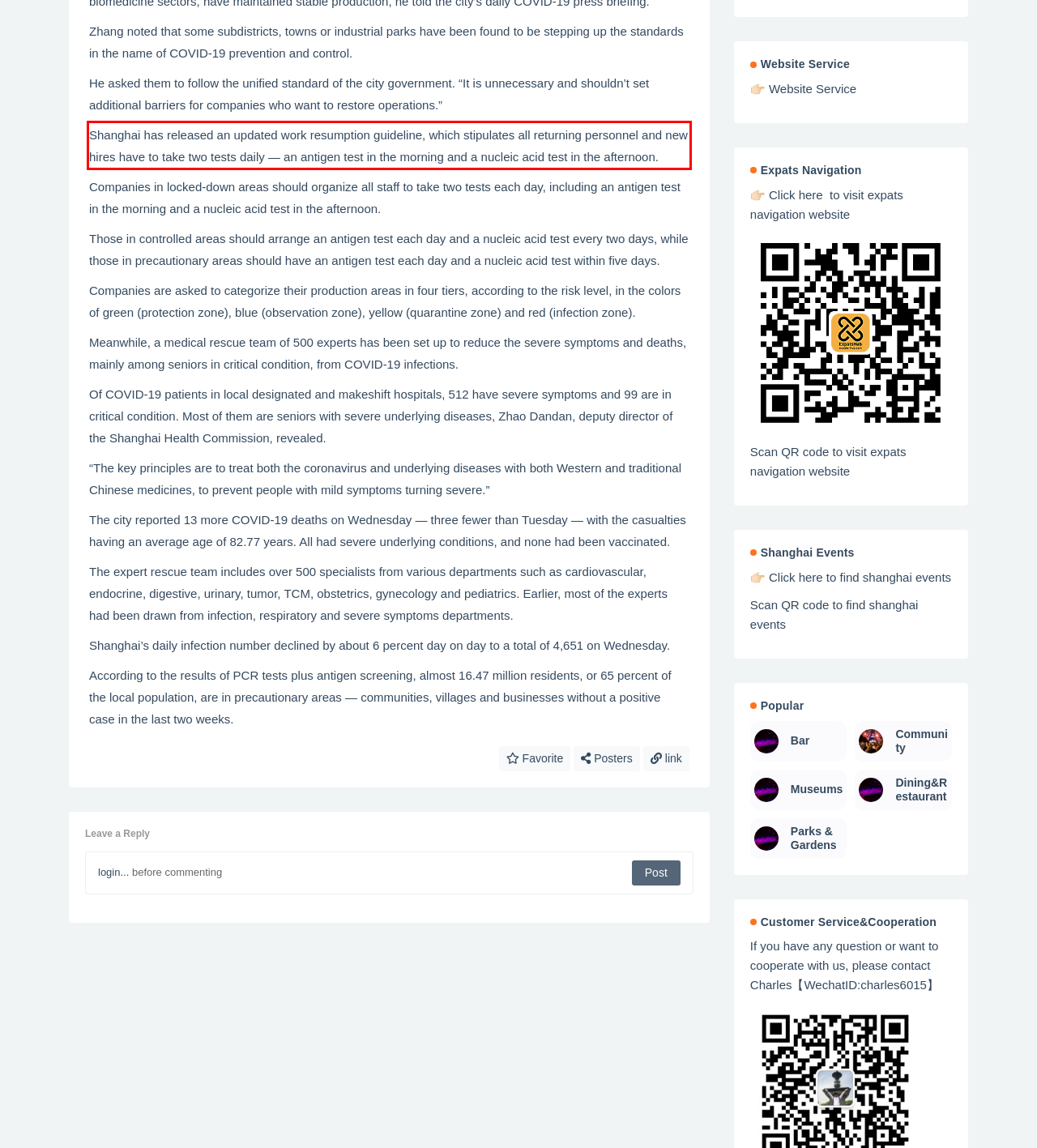Please identify and extract the text from the UI element that is surrounded by a red bounding box in the provided webpage screenshot.

Shanghai has released an updated work resumption guideline, which stipulates all returning personnel and new hires have to take two tests daily — an antigen test in the morning and a nucleic acid test in the afternoon.